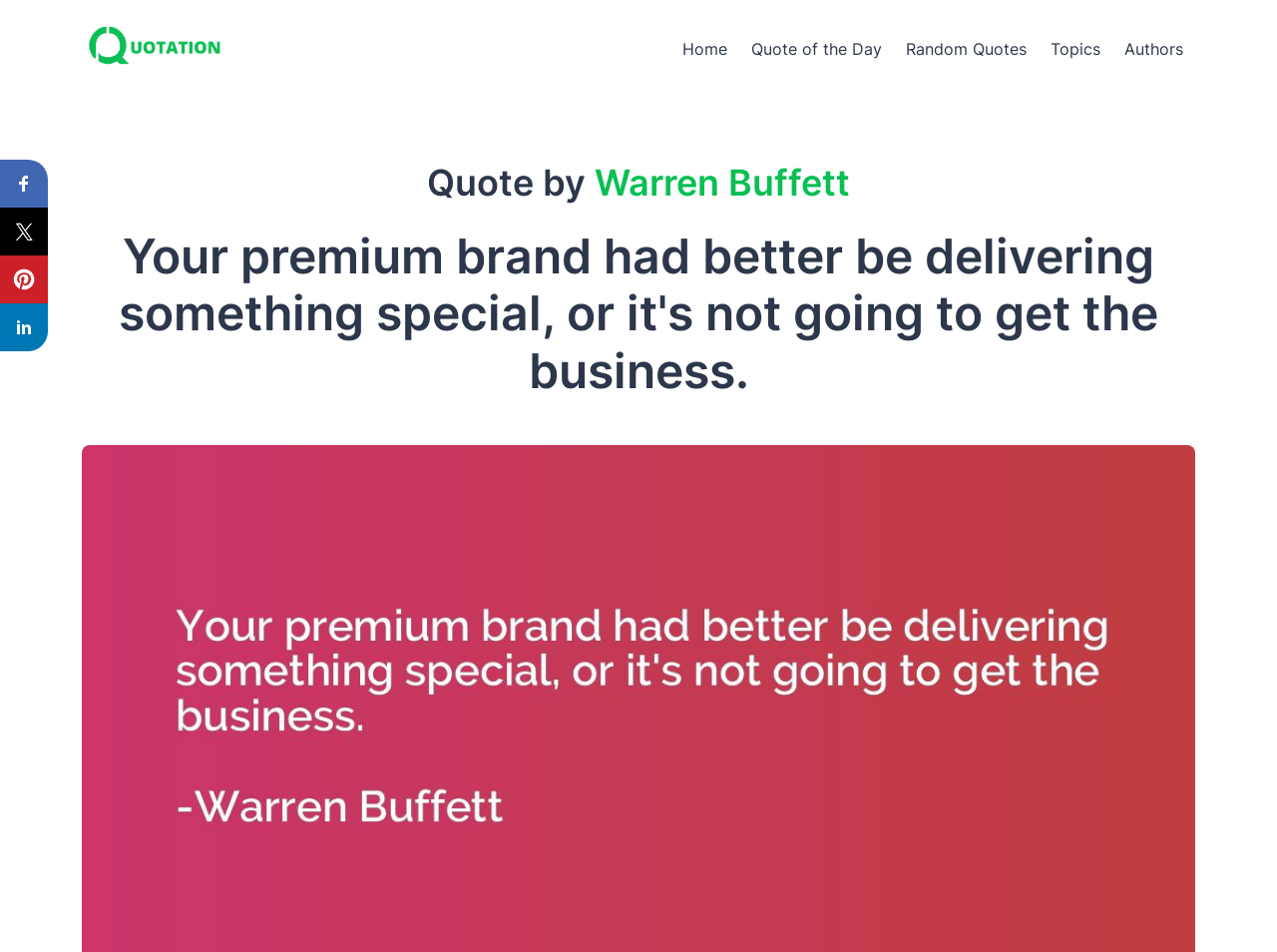Please answer the following question using a single word or phrase: 
How many social media sharing buttons are there?

4